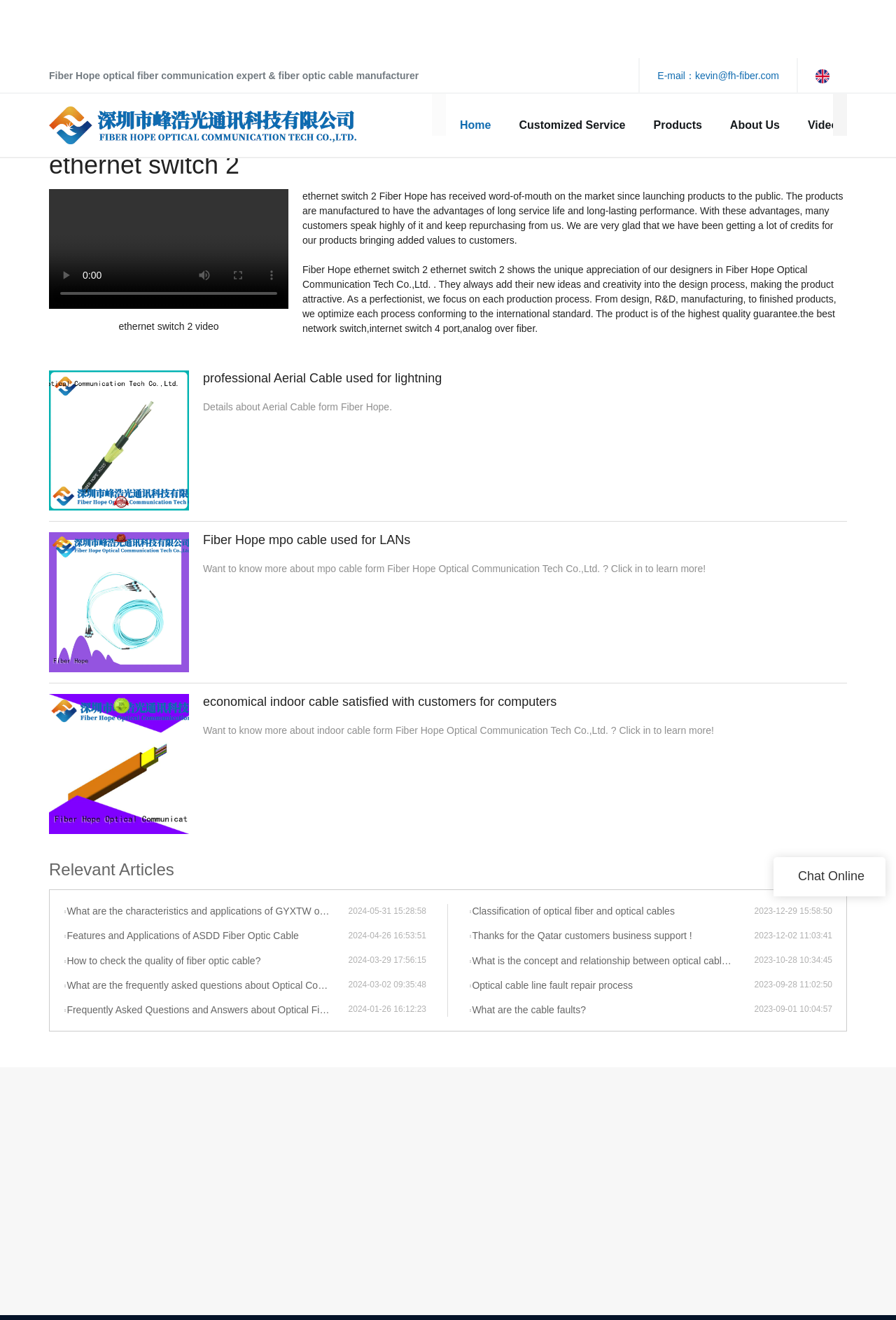Provide a one-word or short-phrase response to the question:
How many links are there in the 'Relevant Articles' section?

8